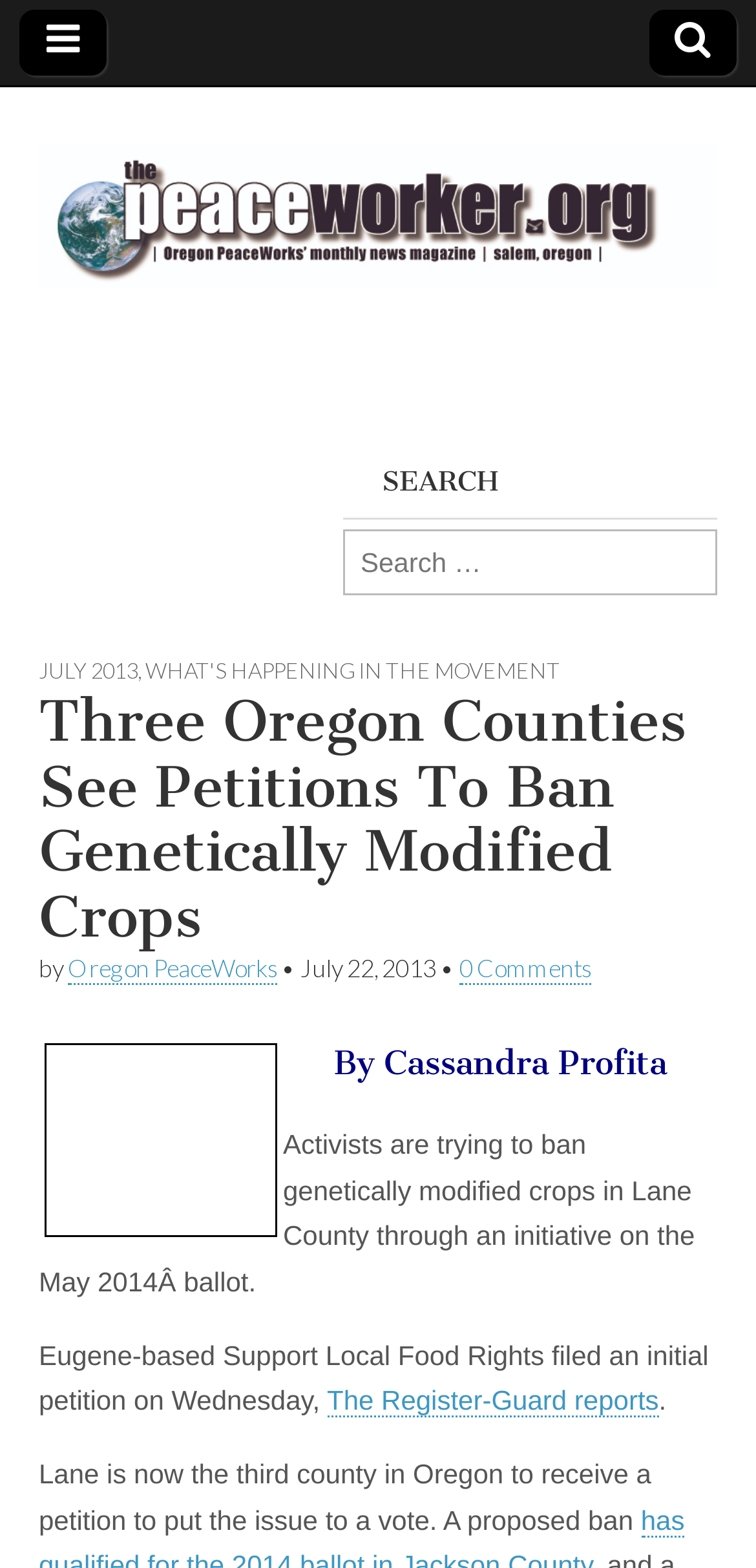Determine the bounding box for the described HTML element: "parent_node: The PeaceWorker title="The PeaceWorker"". Ensure the coordinates are four float numbers between 0 and 1 in the format [left, top, right, bottom].

[0.0, 0.055, 1.0, 0.193]